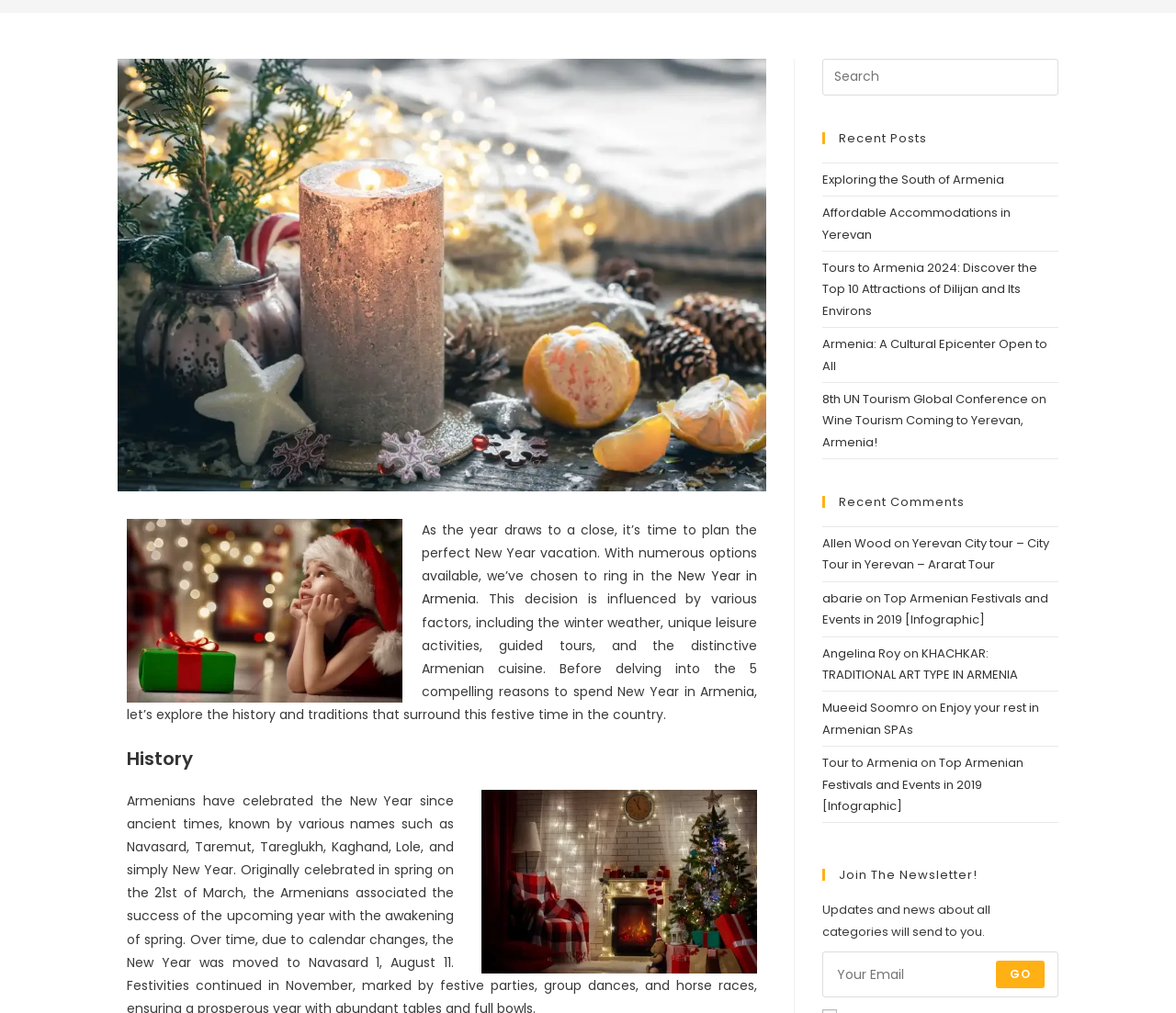Identify the bounding box for the UI element described as: "Go". Ensure the coordinates are four float numbers between 0 and 1, formatted as [left, top, right, bottom].

[0.847, 0.948, 0.888, 0.976]